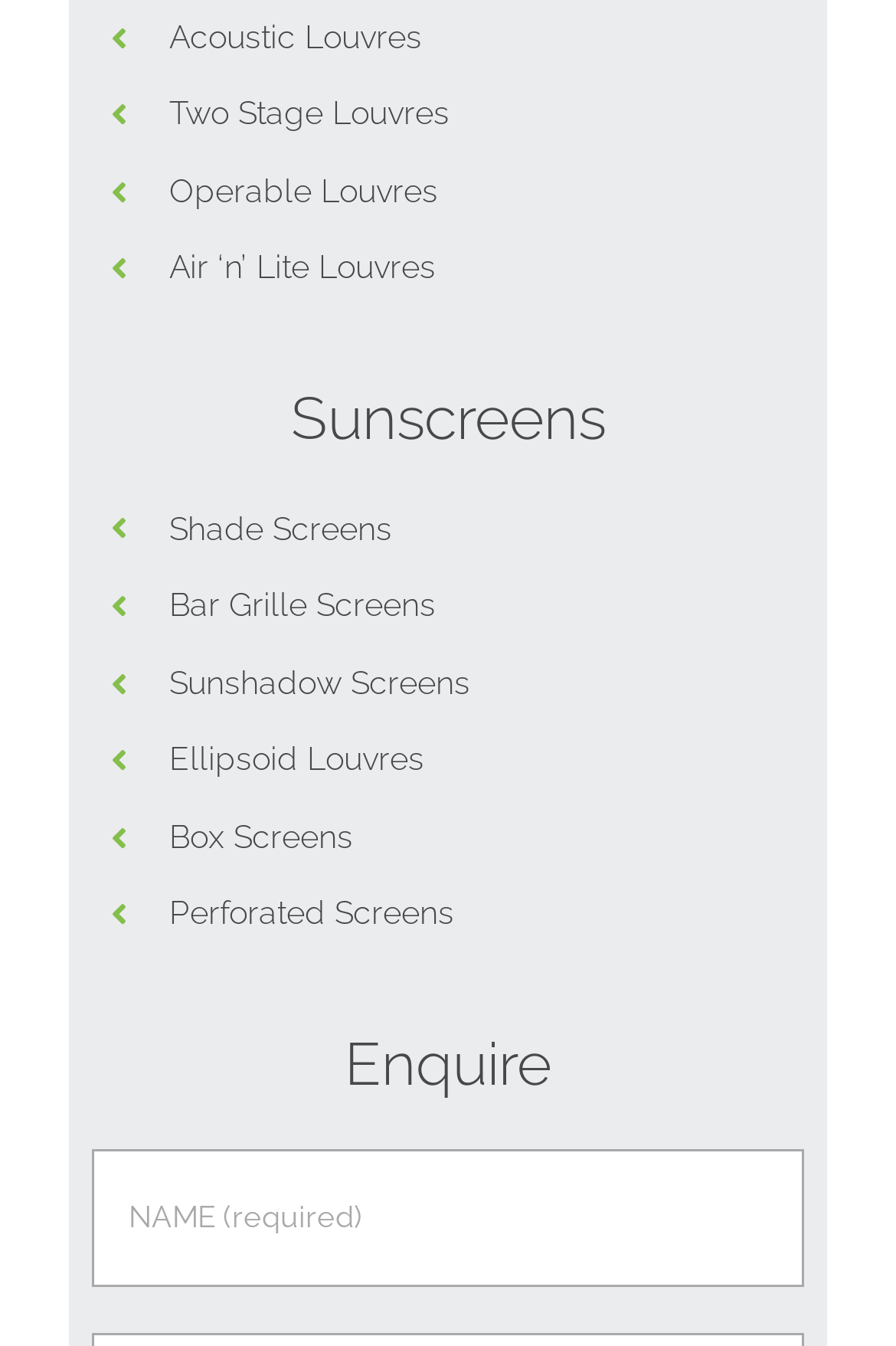Identify the bounding box coordinates for the UI element described as follows: alt="Black and Gold Trans Am". Use the format (top-left x, top-left y, bottom-right x, bottom-right y) and ensure all values are floating point numbers between 0 and 1.

None